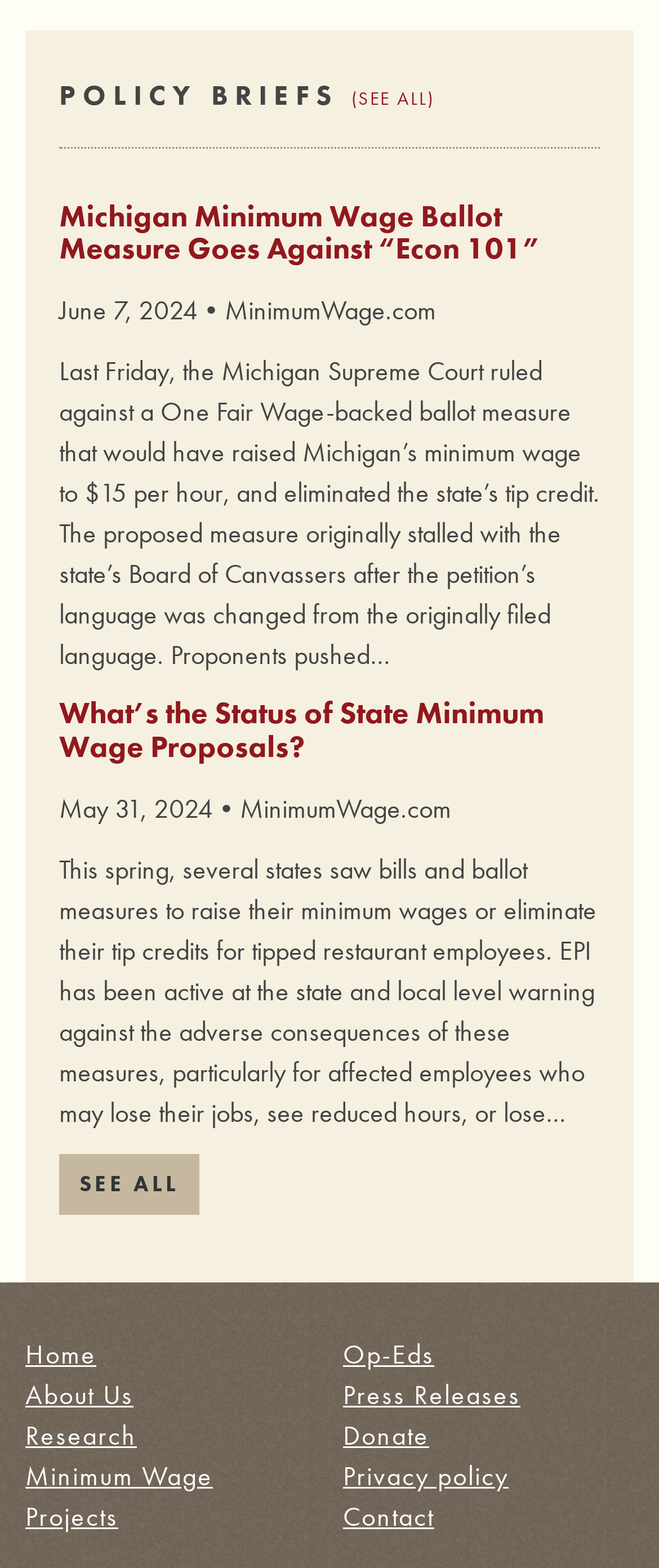How many 'SEE ALL' links are there on this page?
Provide an in-depth and detailed explanation in response to the question.

I looked at the page and found two 'SEE ALL' links, one at the top and one at the bottom of the page.